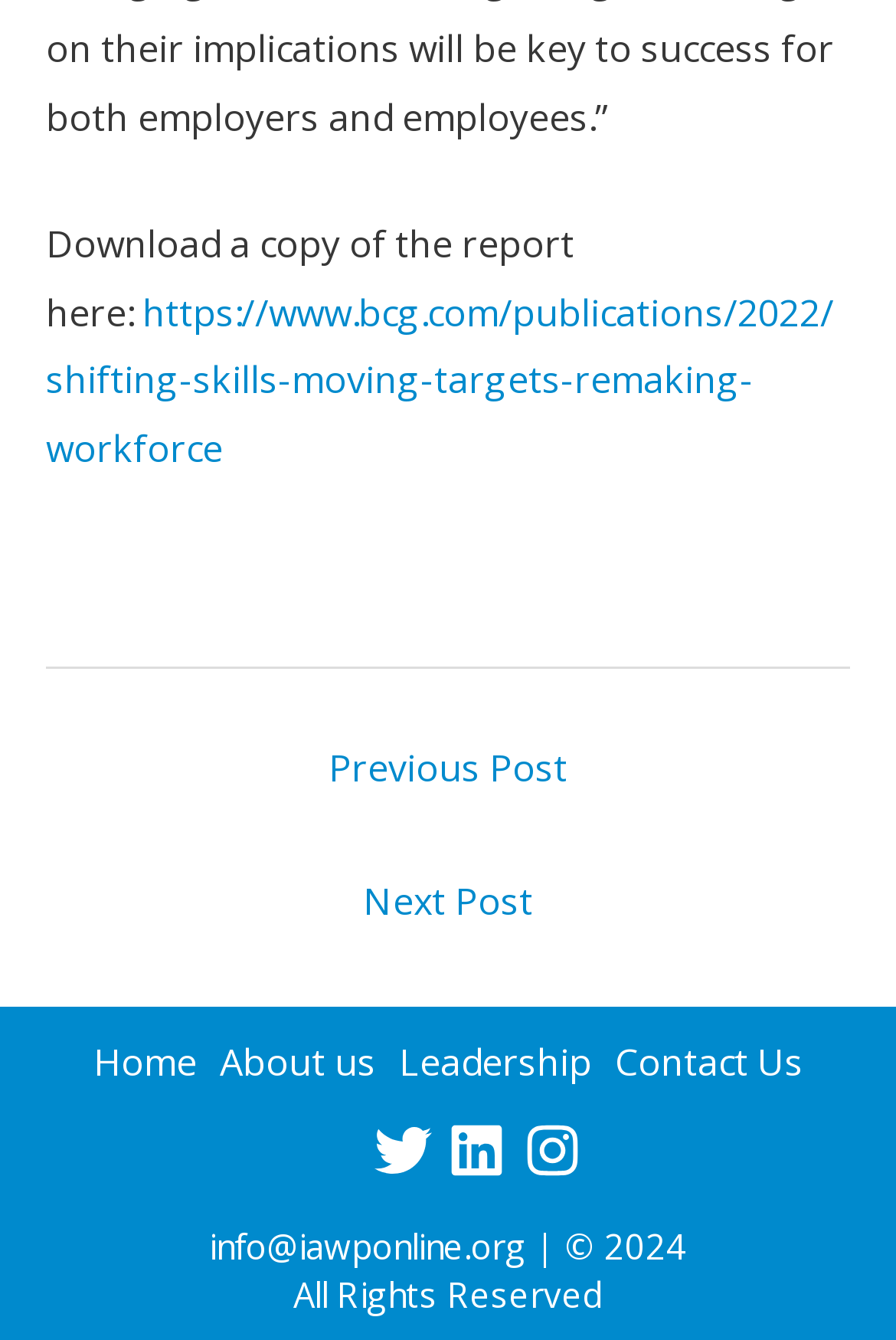Give a short answer using one word or phrase for the question:
What is the copyright year?

2024